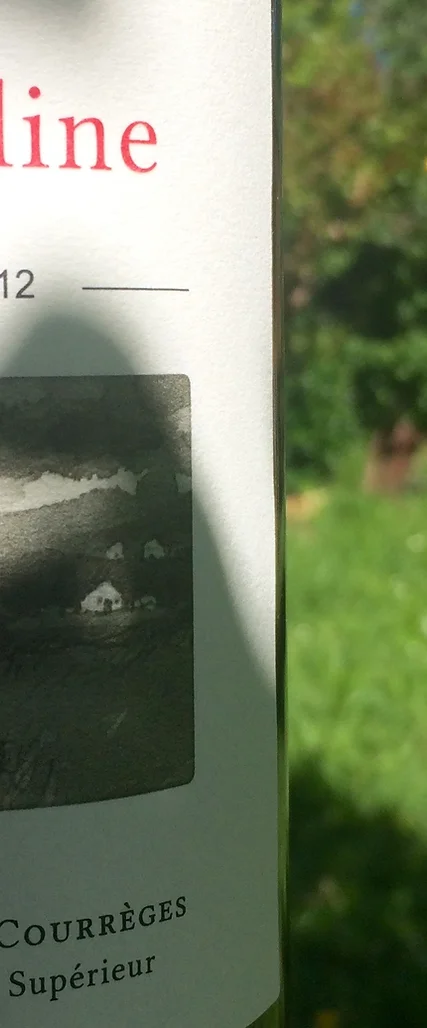What is the background color of the label?
Answer the question with just one word or phrase using the image.

Serene green